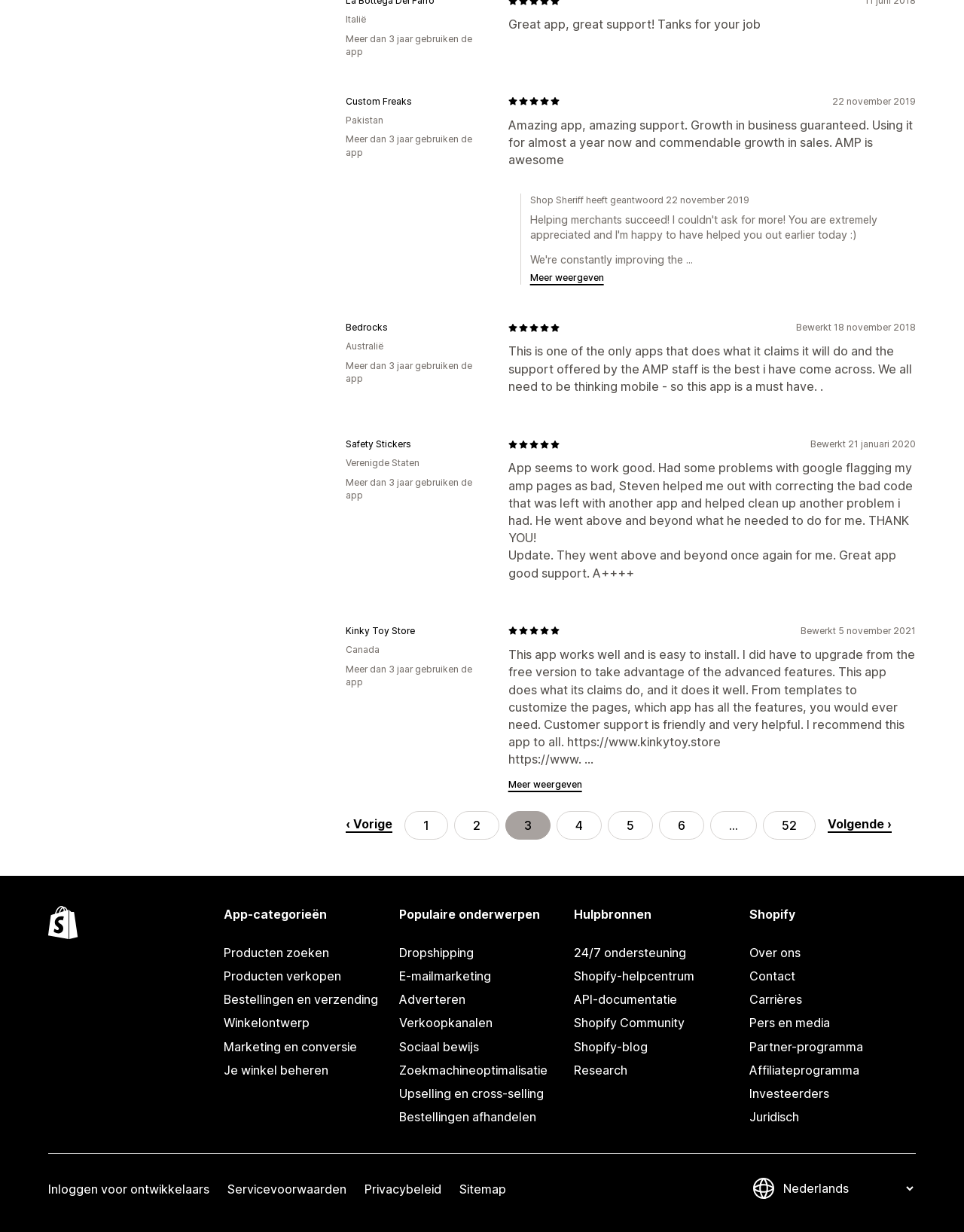Give a one-word or short phrase answer to this question: 
What is the name of the reviewer from the United States?

Safety Stickers